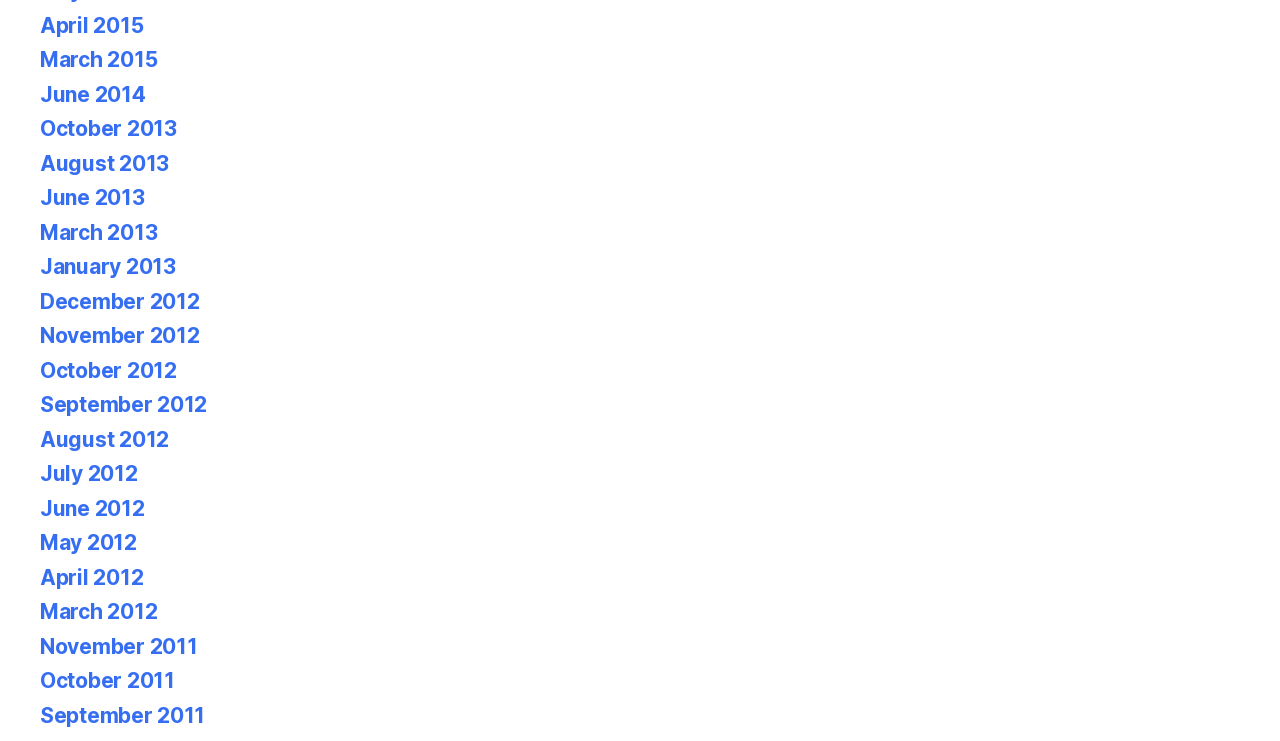Please specify the coordinates of the bounding box for the element that should be clicked to carry out this instruction: "view April 2015". The coordinates must be four float numbers between 0 and 1, formatted as [left, top, right, bottom].

[0.031, 0.017, 0.112, 0.051]